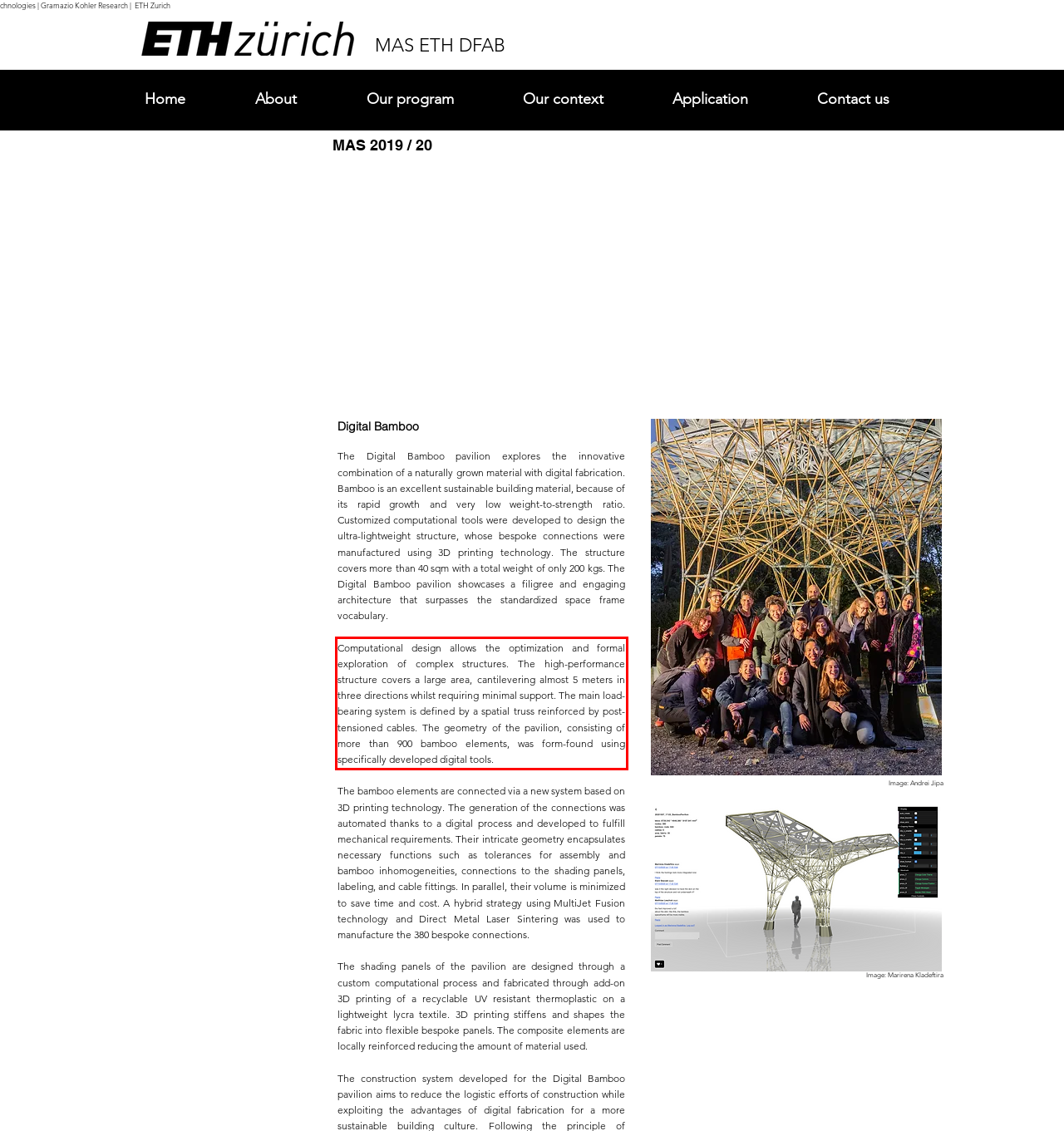You have a webpage screenshot with a red rectangle surrounding a UI element. Extract the text content from within this red bounding box.

Computational design allows the optimization and formal exploration of complex structures. The high-performance structure covers a large area, cantilevering almost 5 meters in three directions whilst requiring minimal support. The main load-bearing system is defined by a spatial truss reinforced by post-tensioned cables. The geometry of the pavilion, consisting of more than 900 bamboo elements, was form-found using specifically developed digital tools.